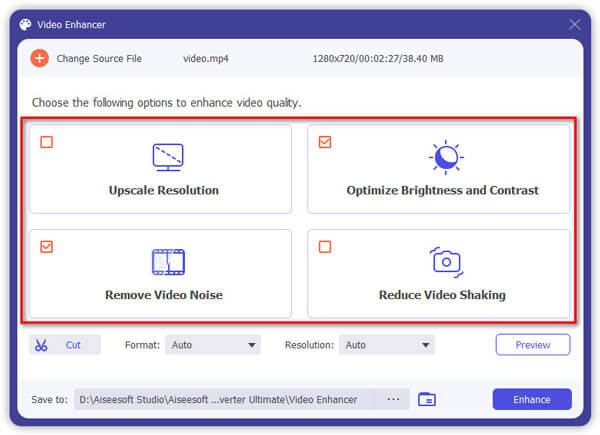Reply to the question with a single word or phrase:
What is the benefit of using the 'Remove Video Noise' feature?

Clearer image